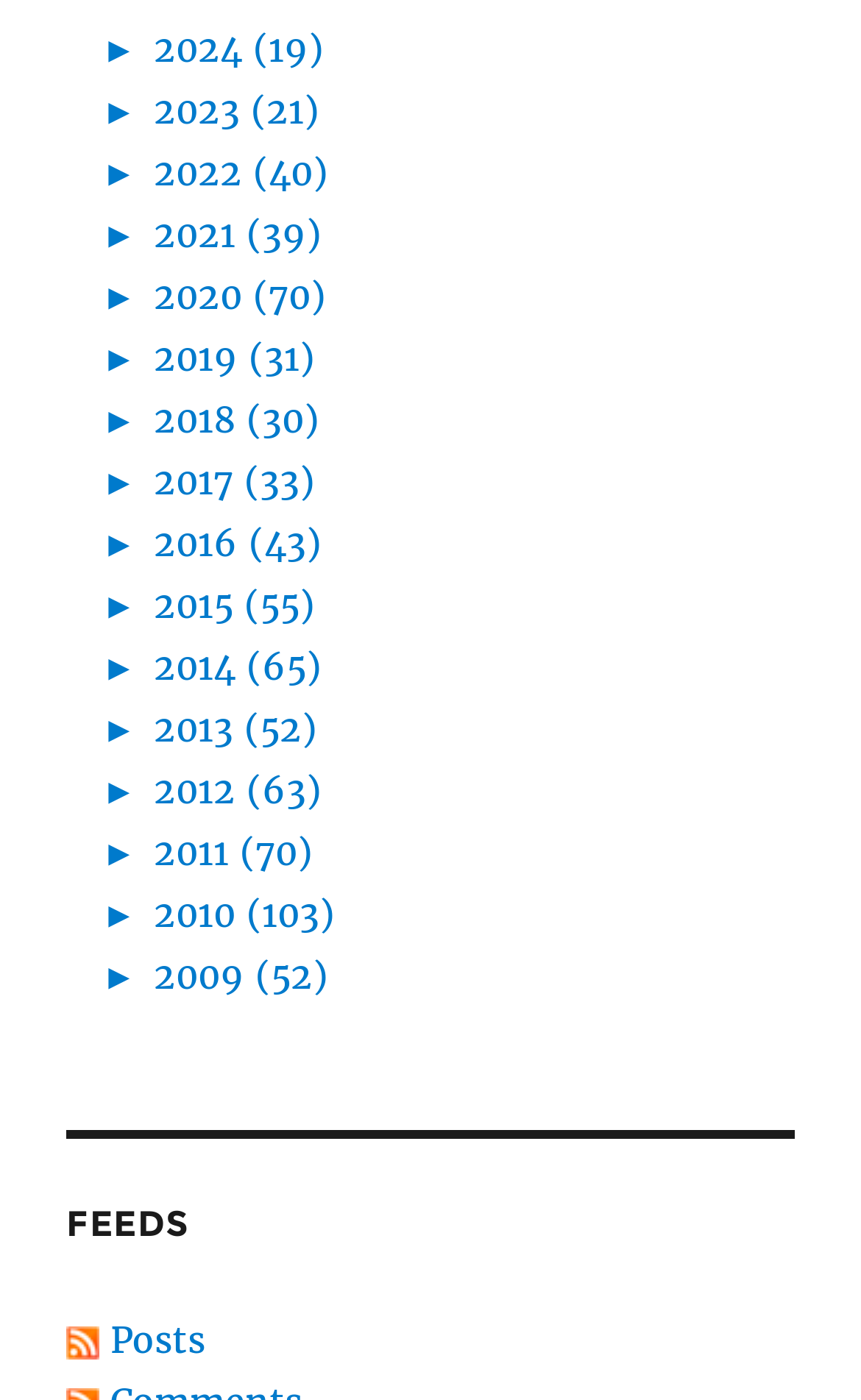What is the purpose of the links on the webpage?
Provide a detailed answer to the question using information from the image.

Based on the structure of the webpage, it appears that the links are used to access posts organized by year. Each link has a year and a number in parentheses, suggesting that clicking on the link will take the user to a page with posts from that year.